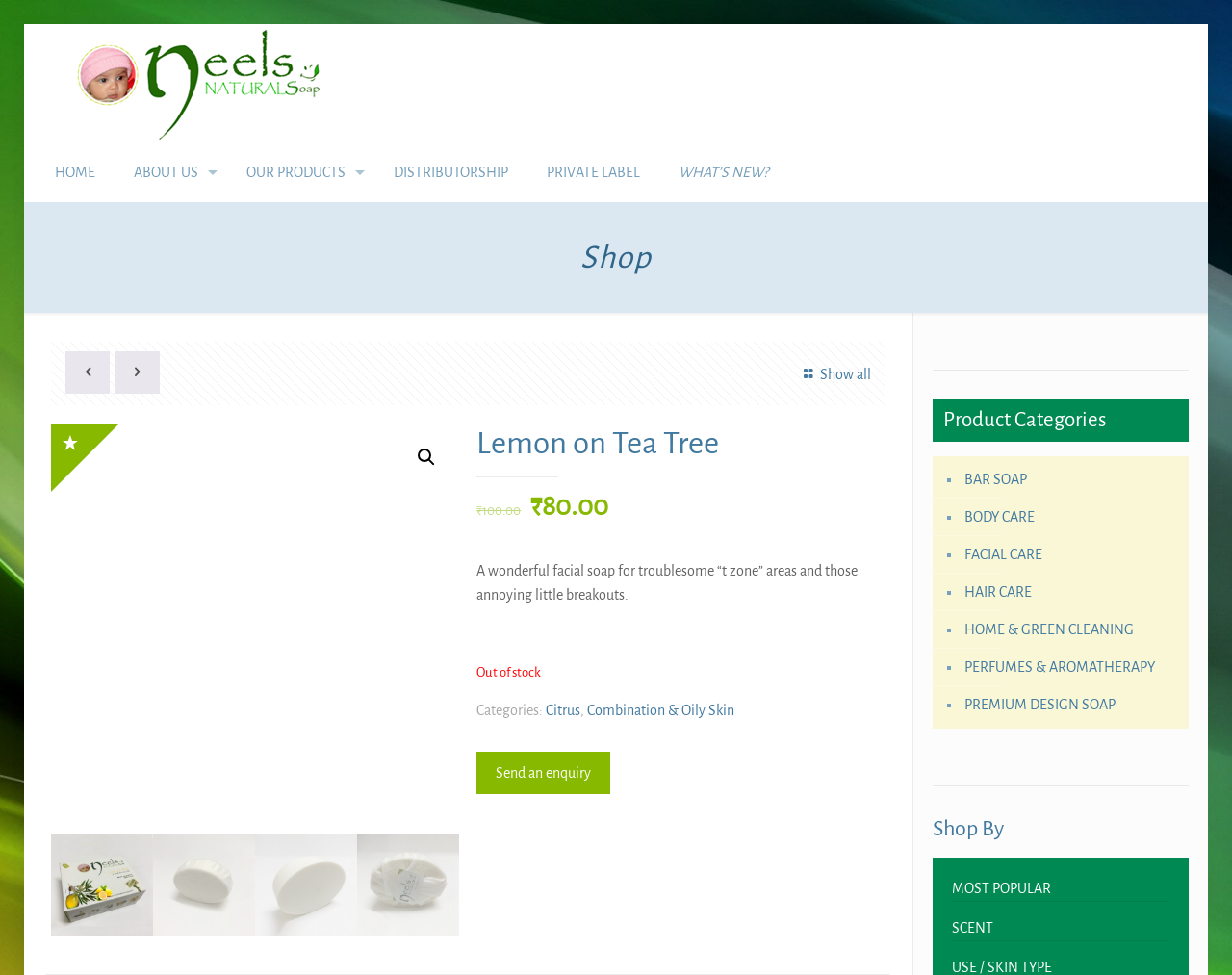Construct a comprehensive caption that outlines the webpage's structure and content.

This webpage is about a product called "Lemon on Tea Tree" from Neels Natural Soap. At the top left corner, there is a logo of Neels Natural Soap, which is an image linked to the homepage. Next to the logo, there are several links to different sections of the website, including "HOME", "ABOUT US", "OUR PRODUCTS", "DISTRIBUTORSHIP", "PRIVATE LABEL", and "WHAT’S NEW?".

Below the navigation links, there is a heading that says "Shop". On the same line, there are three icons: a cart, a heart, and a search icon. The search icon is linked to a search function.

The main content of the page is about the product "Lemon on Tea Tree". There is a heading with the product name, followed by two paragraphs of text describing the product. The text explains that it is a facial soap suitable for troublesome "t zone" areas and breakouts. There are also two prices listed: the original price of ₹100.00 and the current price of ₹80.00.

Below the product description, there is a section that shows the product is out of stock. There are also links to categories that the product belongs to, including "Citrus" and "Combination & Oily Skin". A button to "Send an enquiry" is also available.

On the right side of the page, there is a complementary section that lists product categories. The categories are listed in a bulleted format, with links to each category, including "BAR SOAP", "BODY CARE", "FACIAL CARE", "HAIR CARE", "HOME & GREEN CLEANING", "PERFUMES & AROMATHERAPY", and "PREMIUM DESIGN SOAP". Below the categories, there is a section that says "Shop By" and lists links to shop by "MOST POPULAR", "SCENT", and "USE / SKIN TYPE".